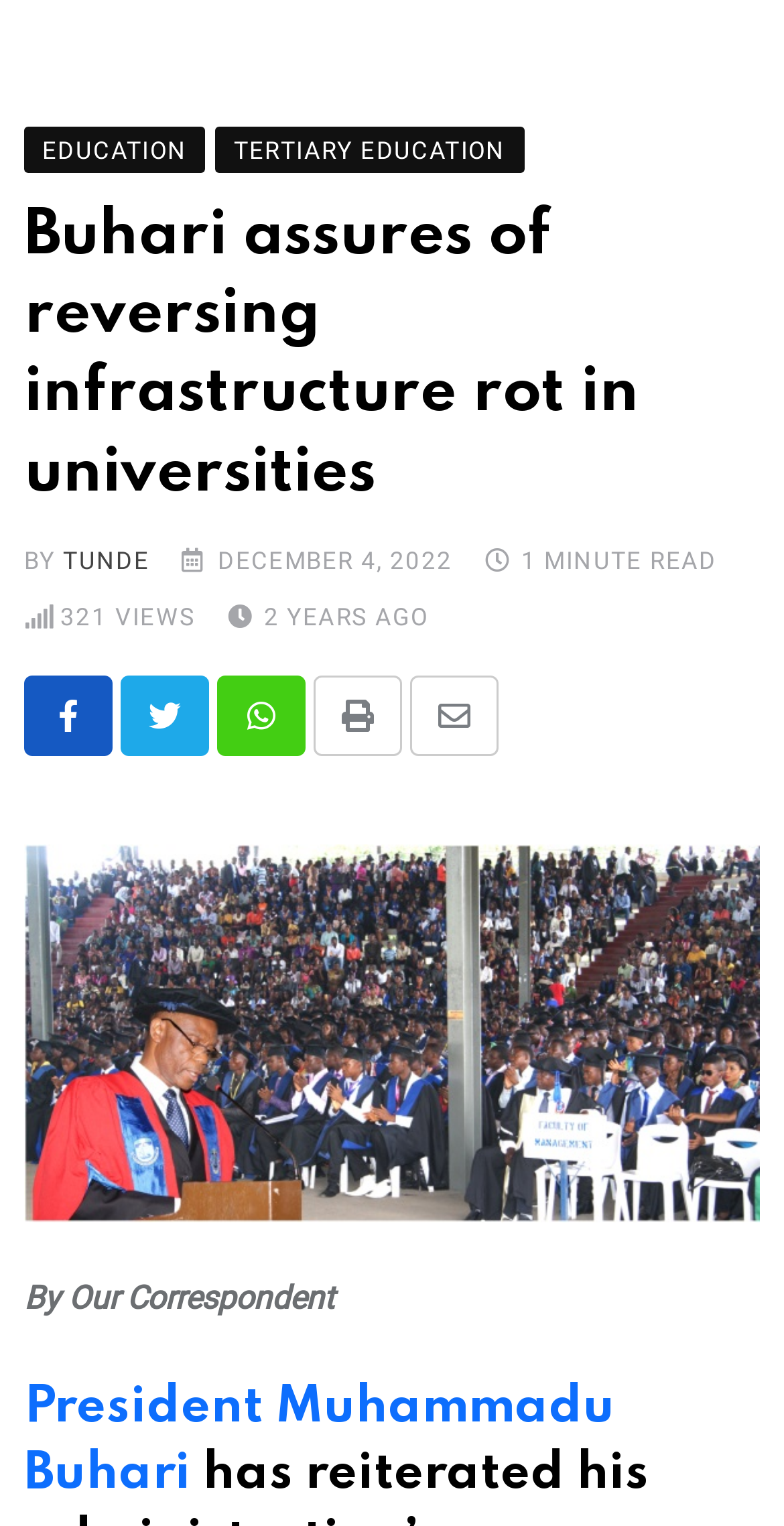How many views does the article have?
Please give a detailed and elaborate explanation in response to the question.

I found the view count by looking at the text '321 VIEWS' which appears below the main heading of the article.